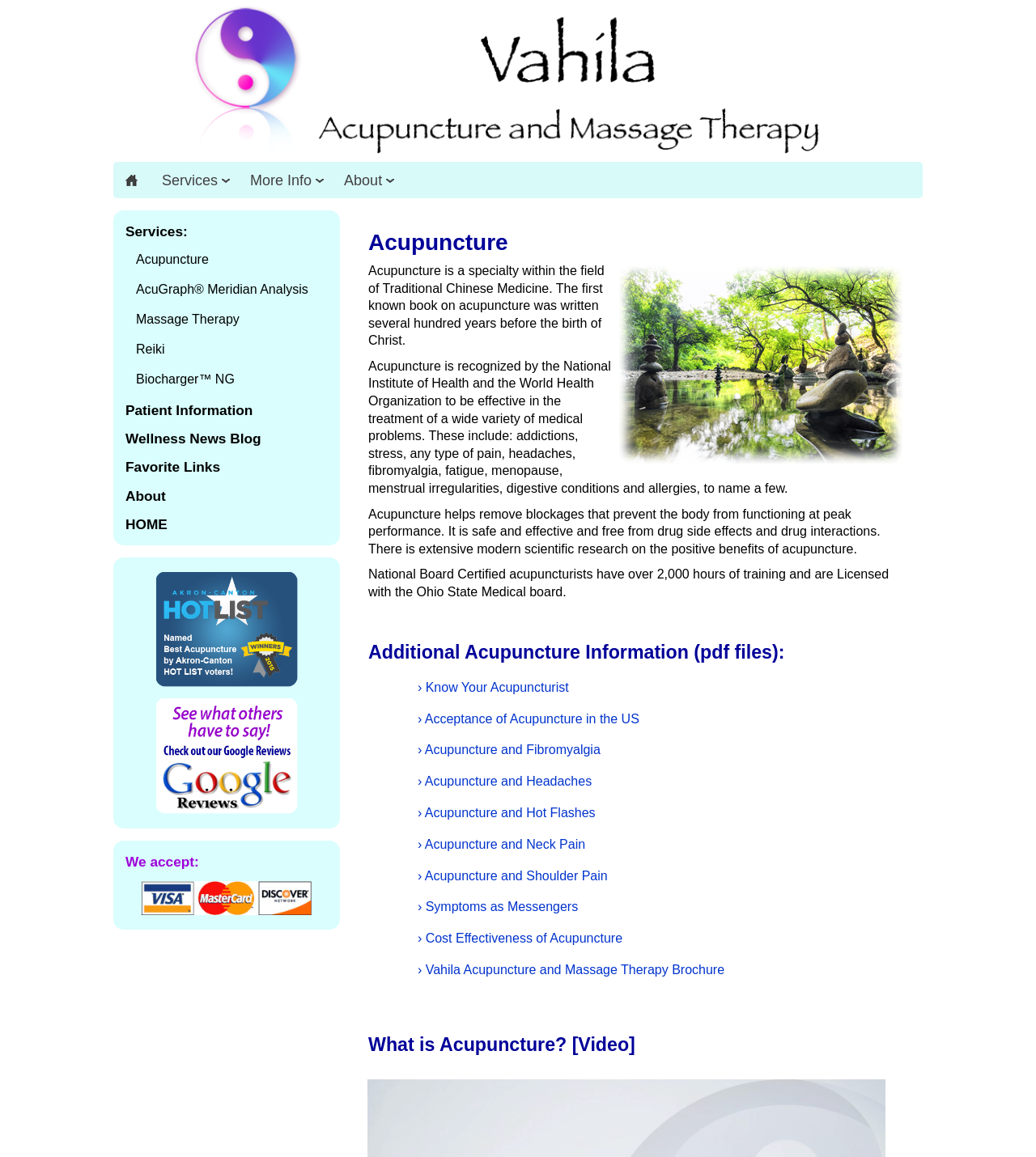What is the format of the additional information provided on acupuncture?
Using the visual information, answer the question in a single word or phrase.

pdf files